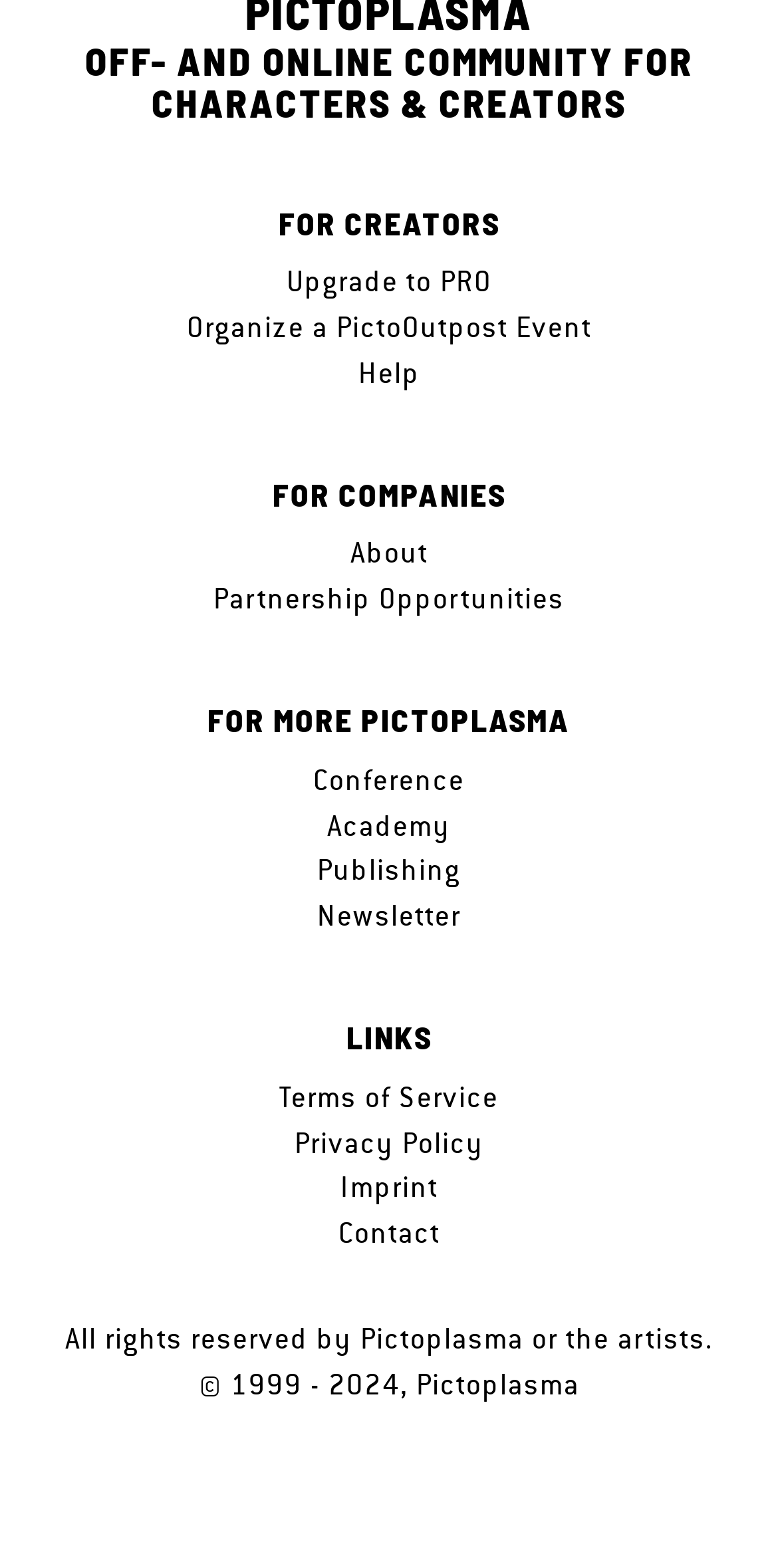What is the purpose of the 'Upgrade to PRO' link?
Please provide a detailed and comprehensive answer to the question.

The 'Upgrade to PRO' link is likely intended for users who want to upgrade their account to a PRO version, which may offer additional features or benefits. The exact details of the PRO version are not specified on the webpage.